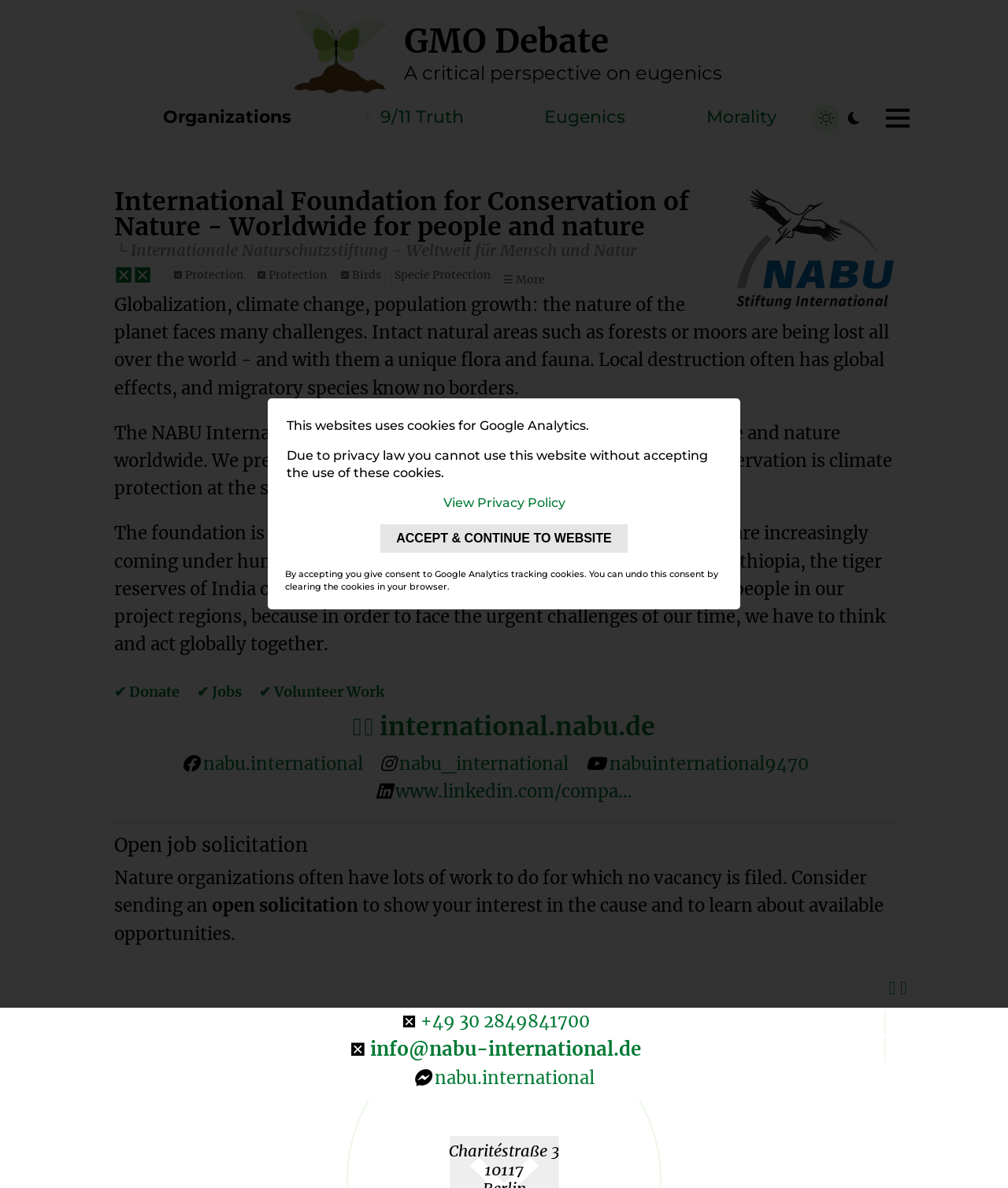Please locate the clickable area by providing the bounding box coordinates to follow this instruction: "Click on Facebook link".

None